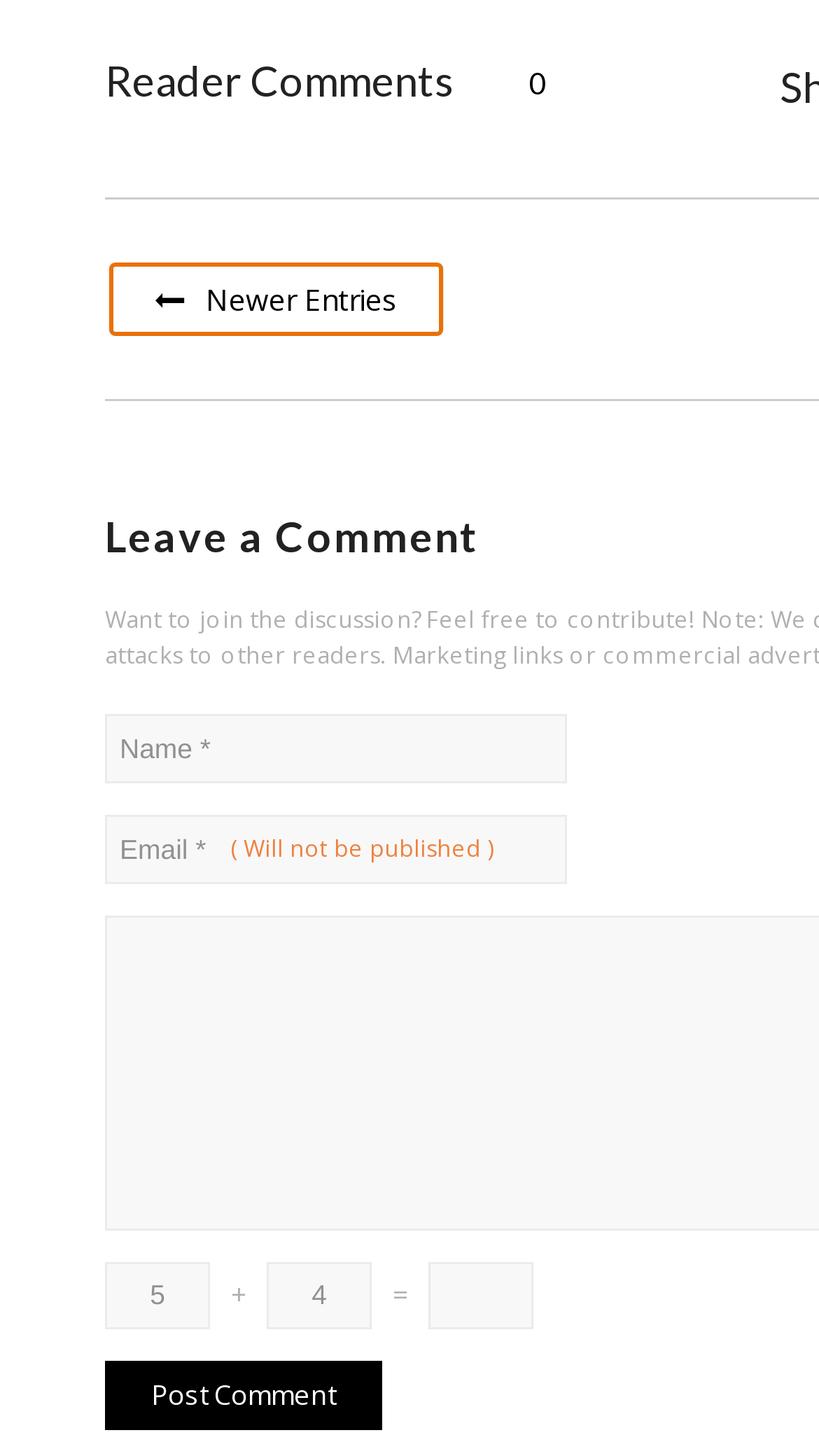From the given element description: "0", find the bounding box for the UI element. Provide the coordinates as four float numbers between 0 and 1, in the order [left, top, right, bottom].

[0.554, 0.038, 0.708, 0.072]